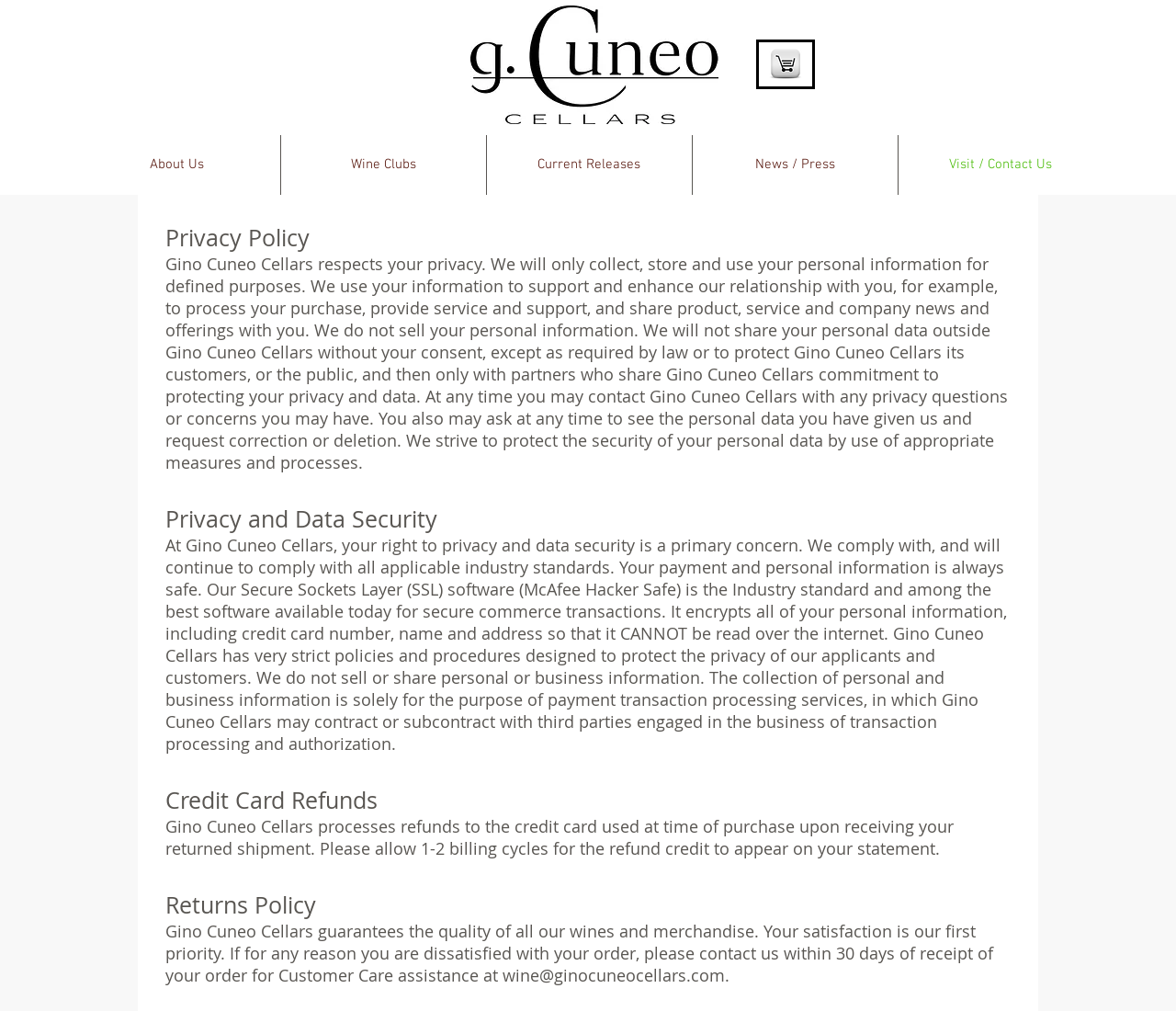Find the bounding box coordinates for the HTML element described as: "wine@ginocuneocellars.com". The coordinates should consist of four float values between 0 and 1, i.e., [left, top, right, bottom].

[0.427, 0.954, 0.616, 0.975]